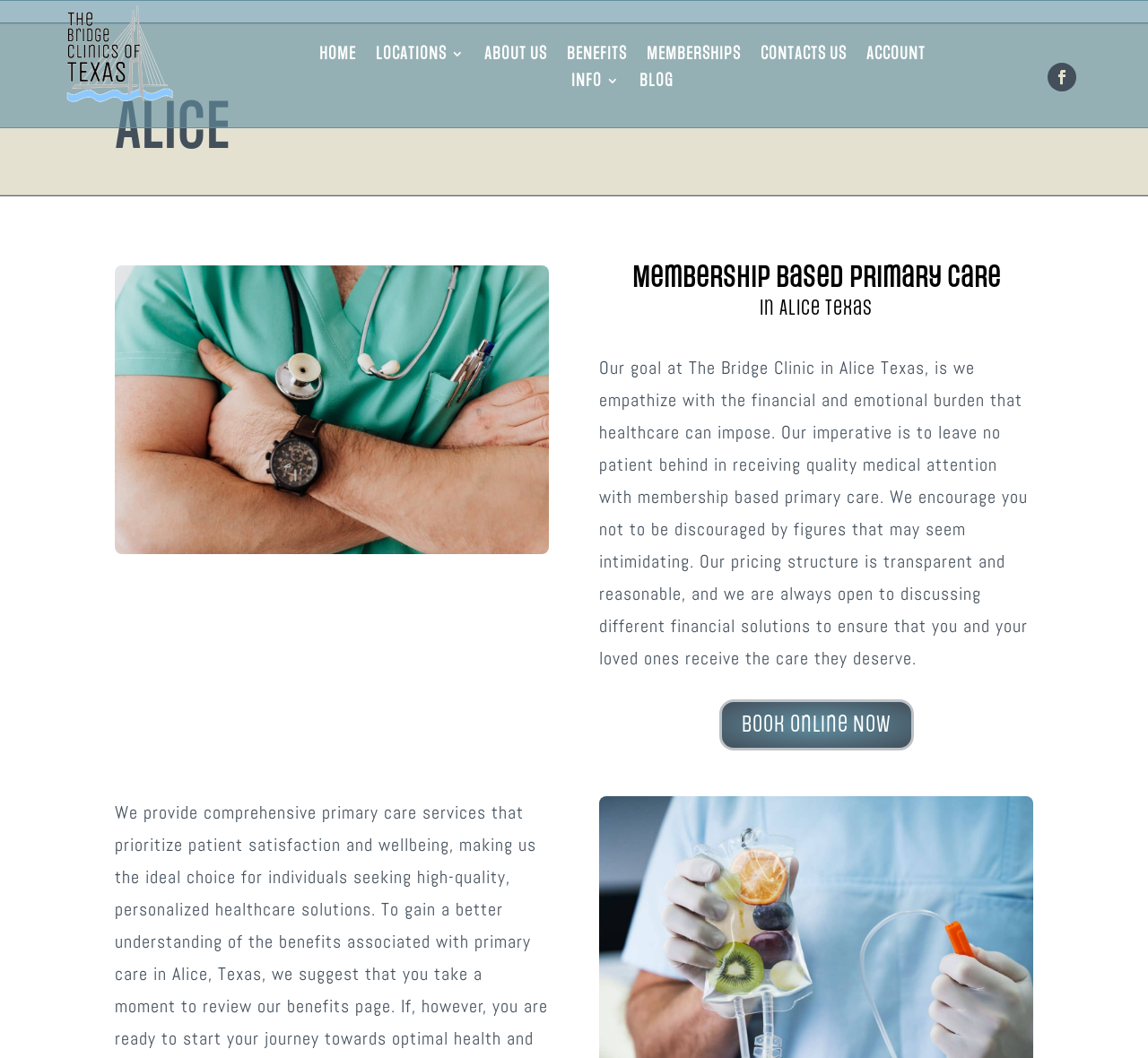Specify the bounding box coordinates of the area that needs to be clicked to achieve the following instruction: "Visit the home page".

[0.278, 0.045, 0.31, 0.064]